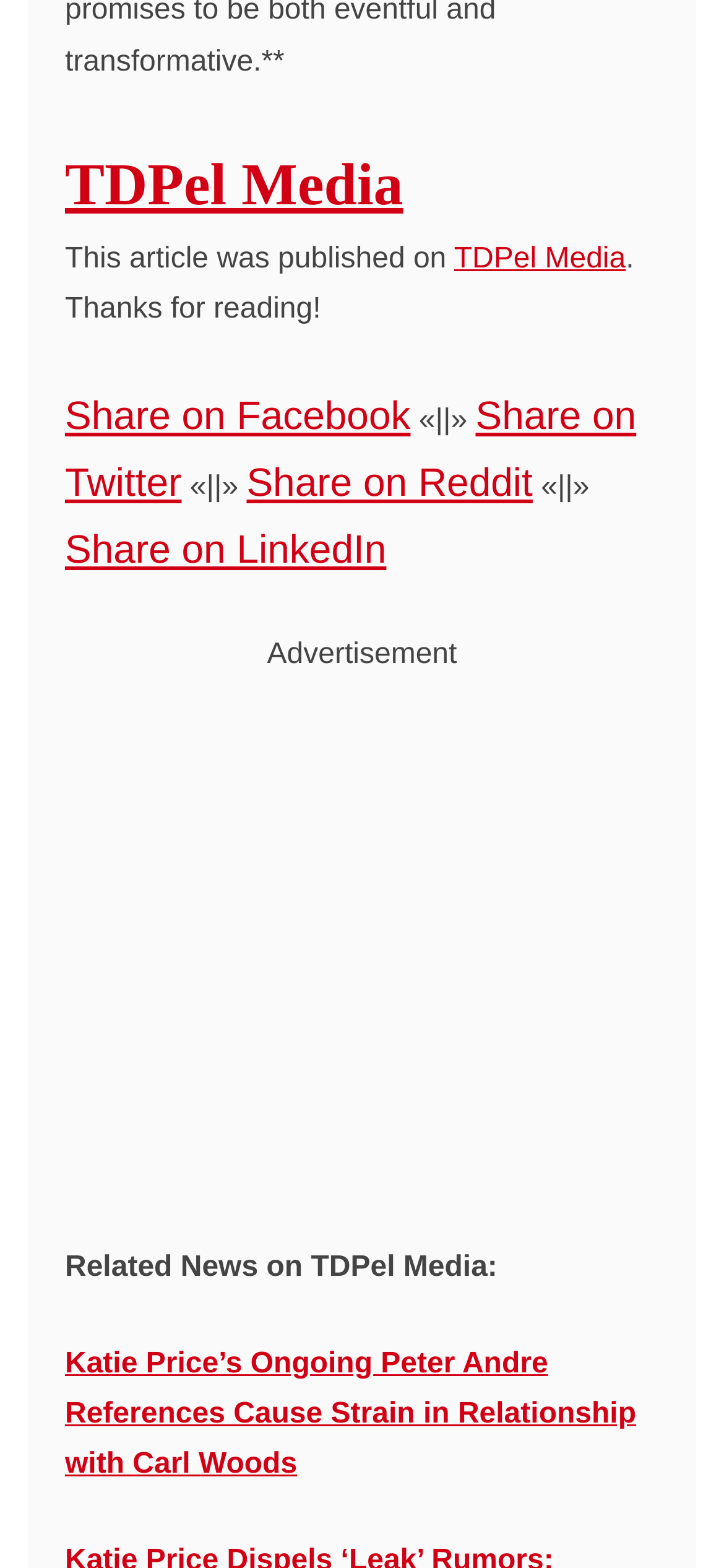What is the topic of the related news?
Give a detailed and exhaustive answer to the question.

The topic of the related news is Katie Price’s Ongoing Peter Andre References, as indicated by the link 'Katie Price’s Ongoing Peter Andre References Cause Strain in Relationship with Carl Woods'.